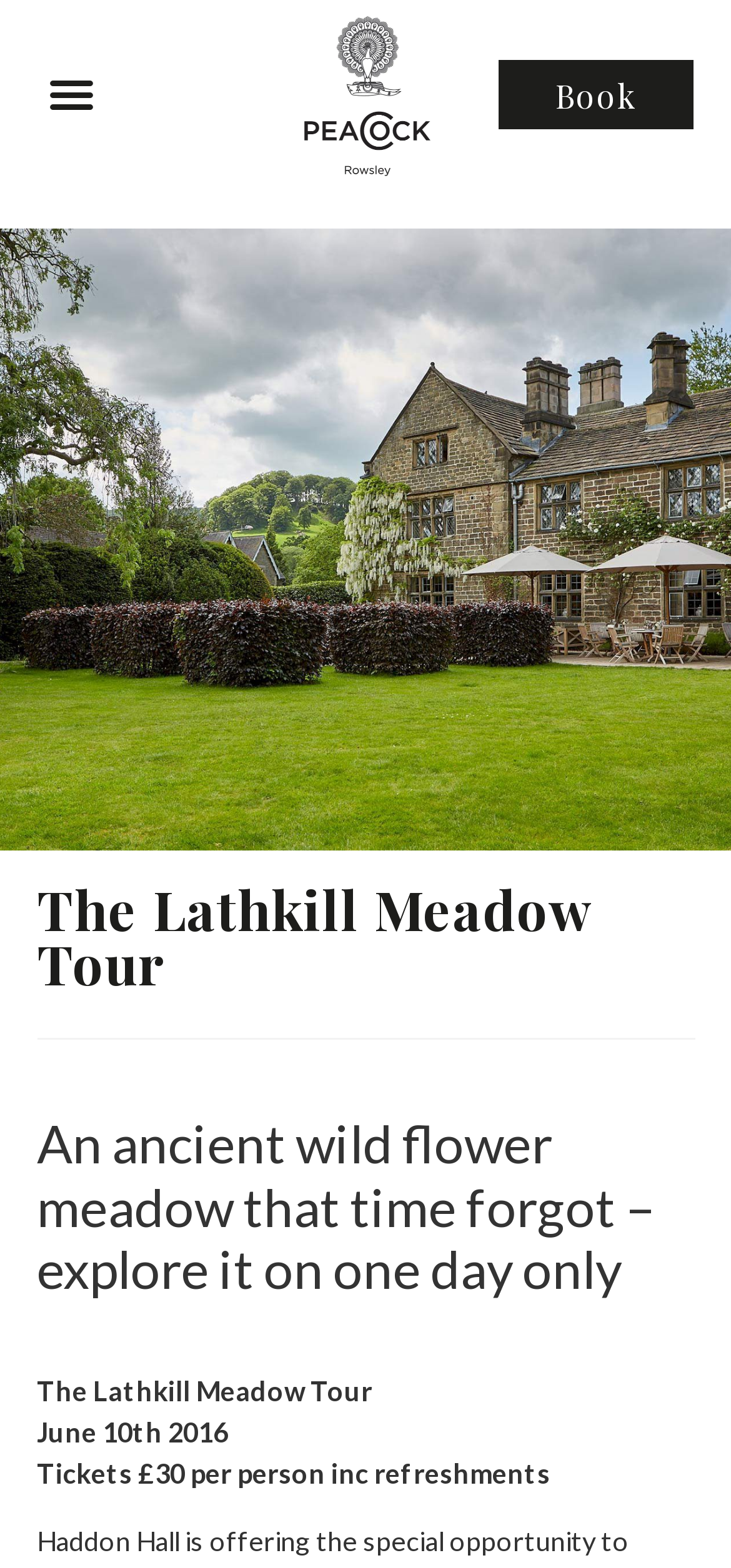What is the purpose of the 'Book' link? Look at the image and give a one-word or short phrase answer.

To book the tour